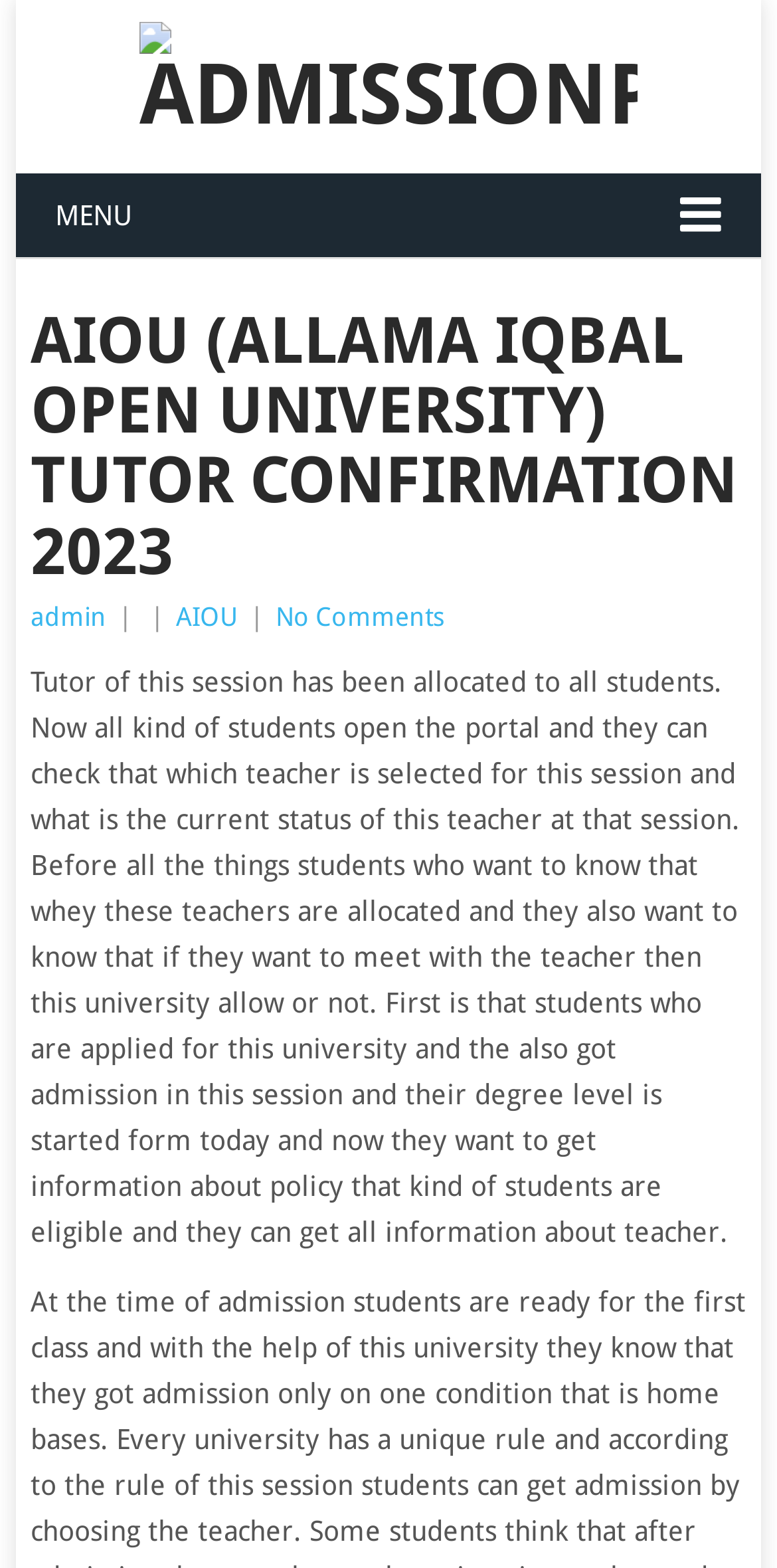Please provide a comprehensive answer to the question based on the screenshot: What is the current status of the tutors?

The webpage states that the tutor of this session has been allocated to all students, indicating that the tutors have been assigned to students and their current status is that they are allocated.